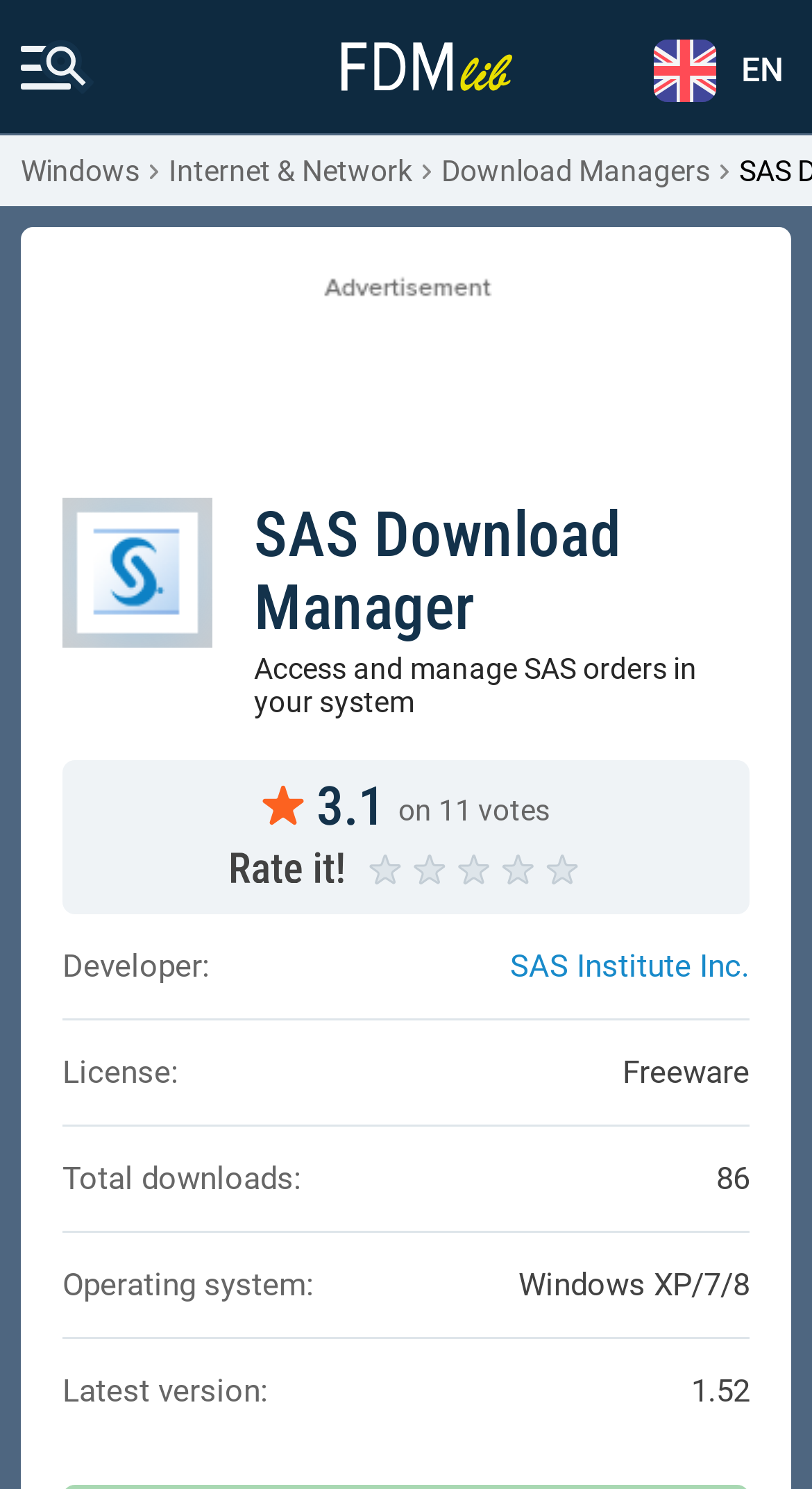What is the rating of this software?
Using the image as a reference, answer the question in detail.

I found the answer by looking at the generic elements with numbers '5', '4', '3', '2', '1' which are likely to represent a rating system, and '5' is the highest rating.